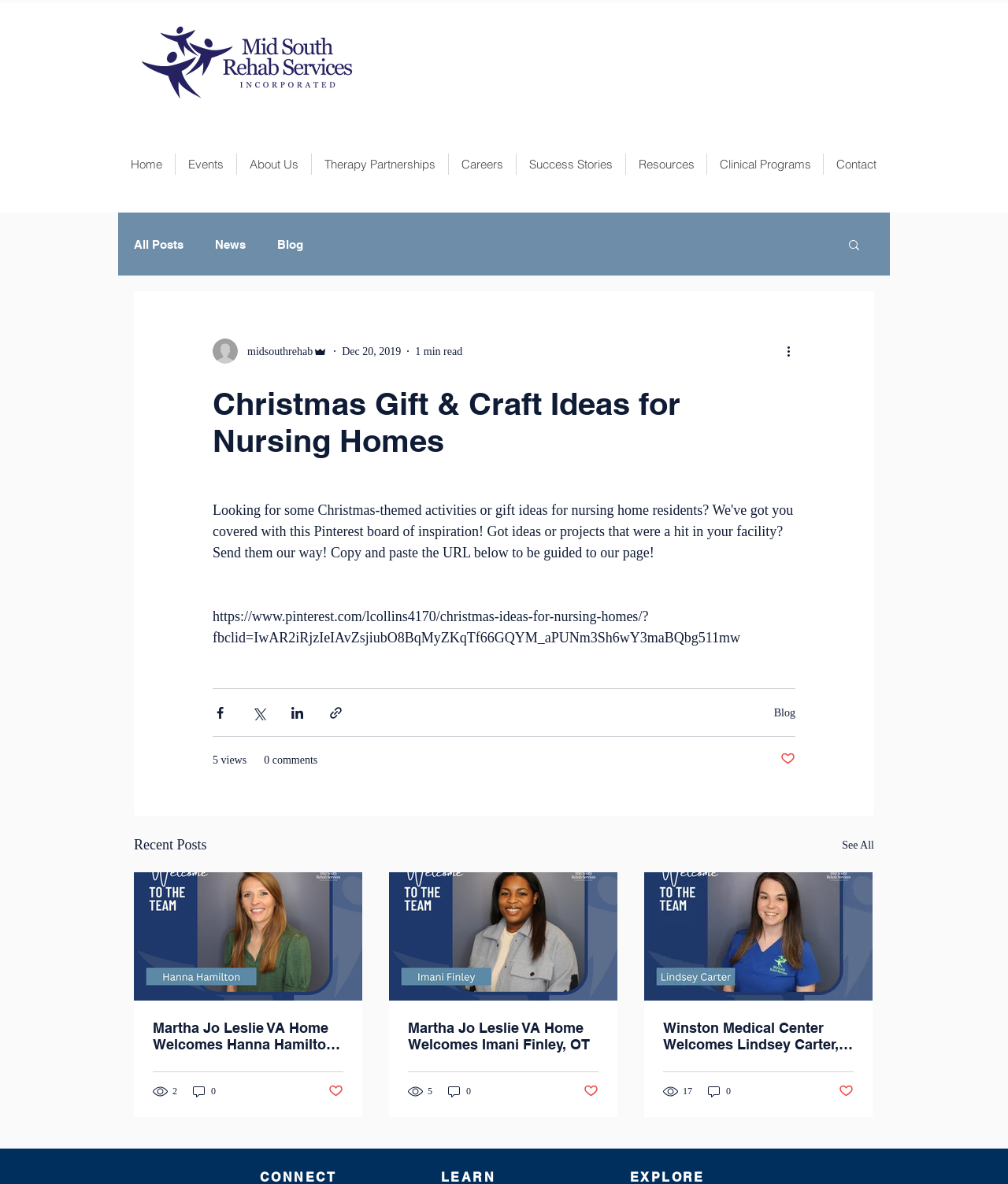Pinpoint the bounding box coordinates of the element to be clicked to execute the instruction: "Read the 'Christmas Gift & Craft Ideas for Nursing Homes' article".

[0.211, 0.325, 0.789, 0.388]